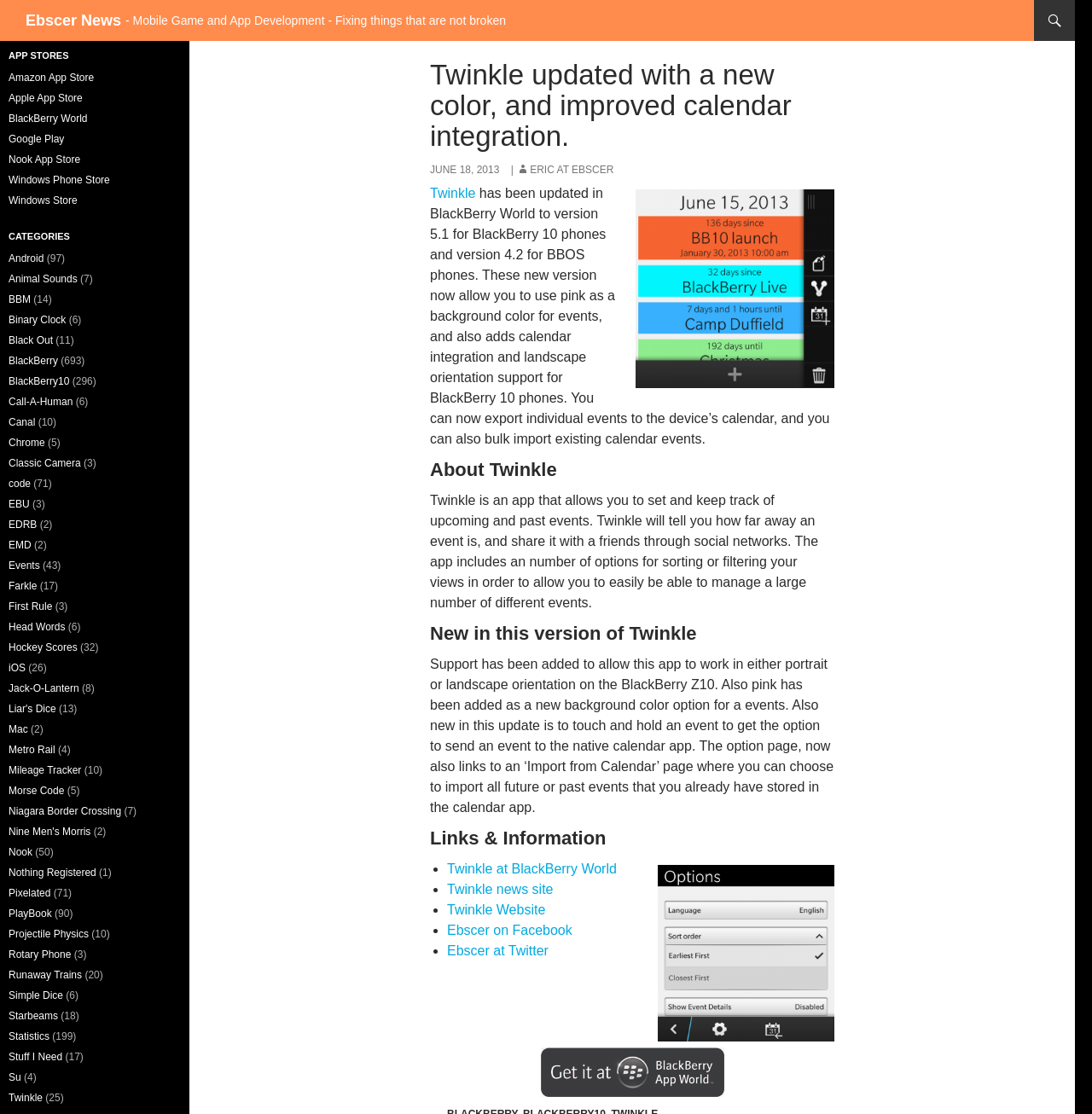Please identify the bounding box coordinates of the element on the webpage that should be clicked to follow this instruction: "Explore 'CATEGORIES'". The bounding box coordinates should be given as four float numbers between 0 and 1, formatted as [left, top, right, bottom].

[0.008, 0.205, 0.134, 0.219]